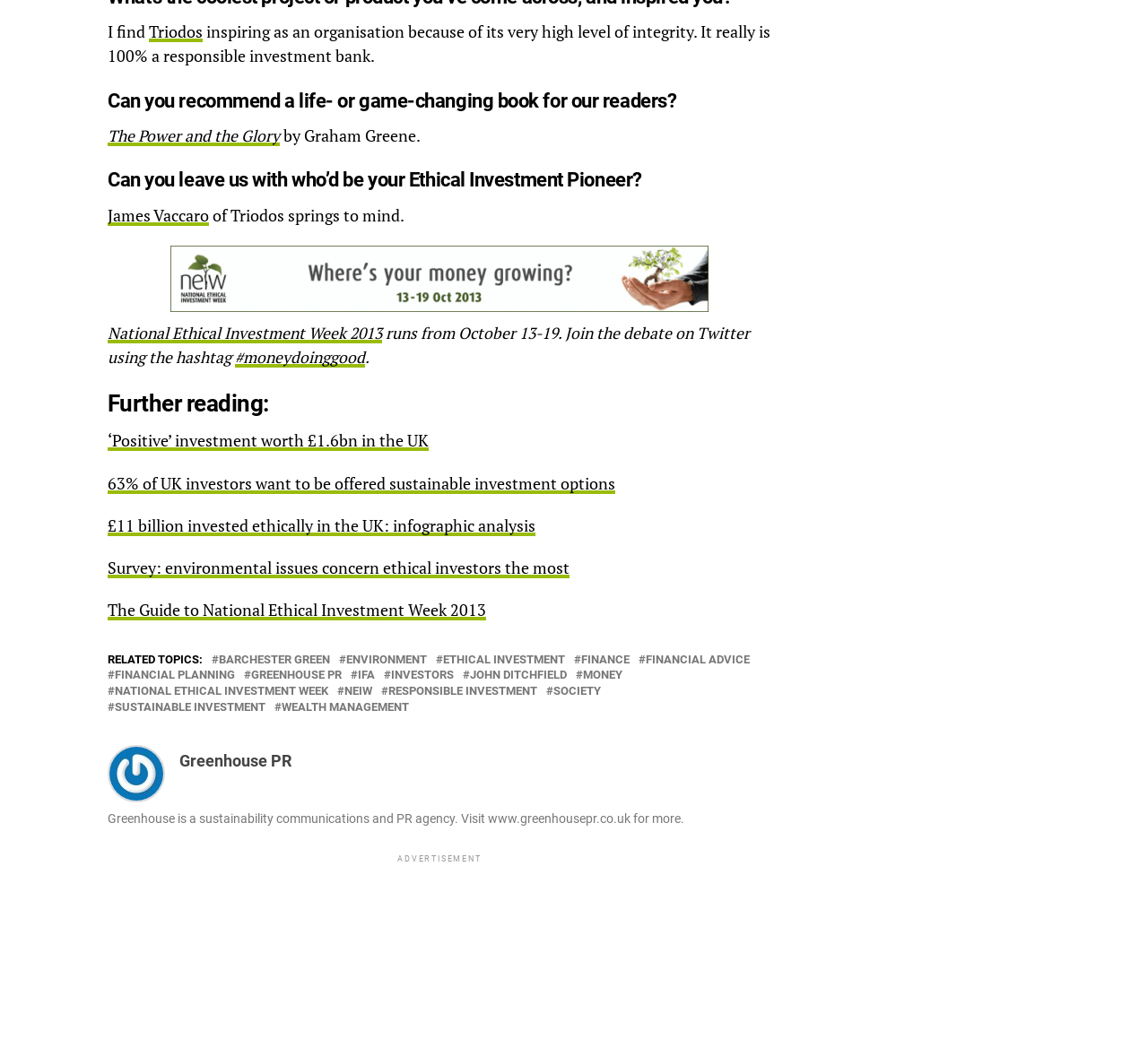What is the topic of the article mentioned in the 'Further reading' section?
Refer to the screenshot and answer in one word or phrase.

Positive investment